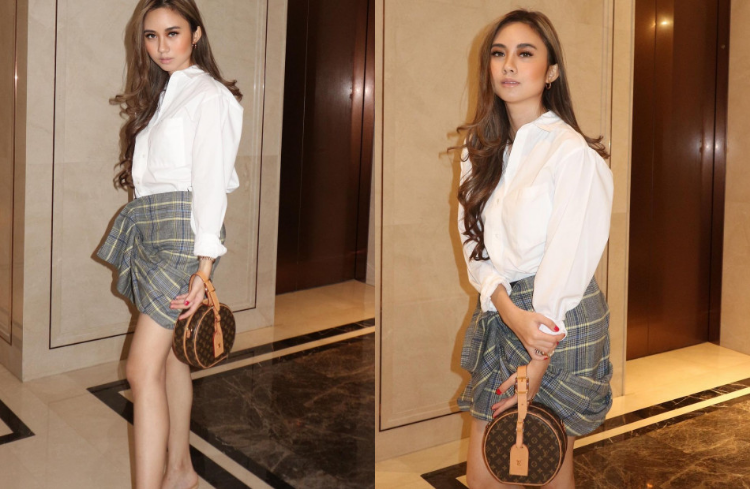Use one word or a short phrase to answer the question provided: 
What brand is Intan's skirt?

Louis Vuitton